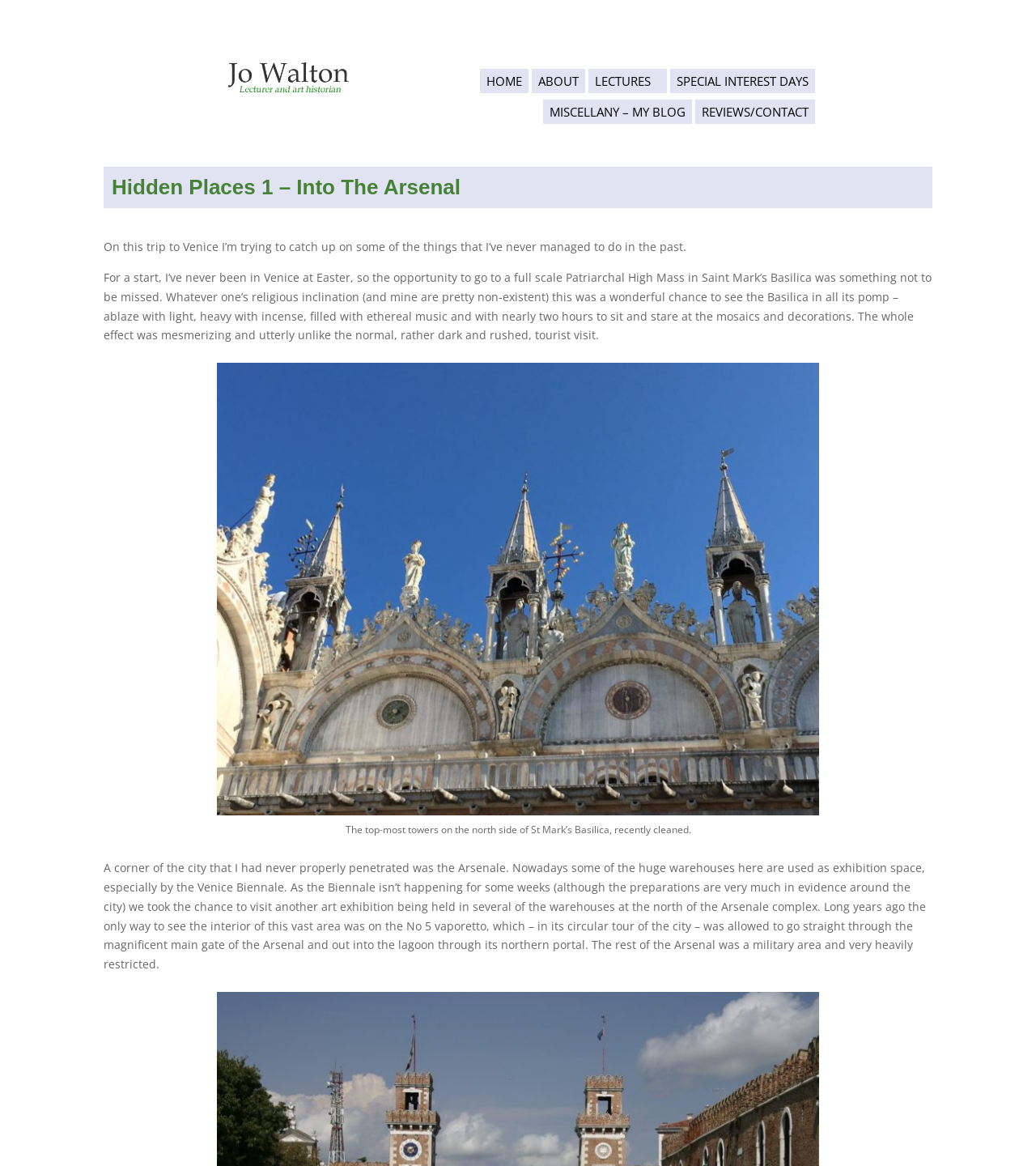What is the name of the event mentioned in the text?
Using the details from the image, give an elaborate explanation to answer the question.

The text mentions 'the Venice Biennale' as an event that is not happening at the time of the author's visit, but is being prepared for.